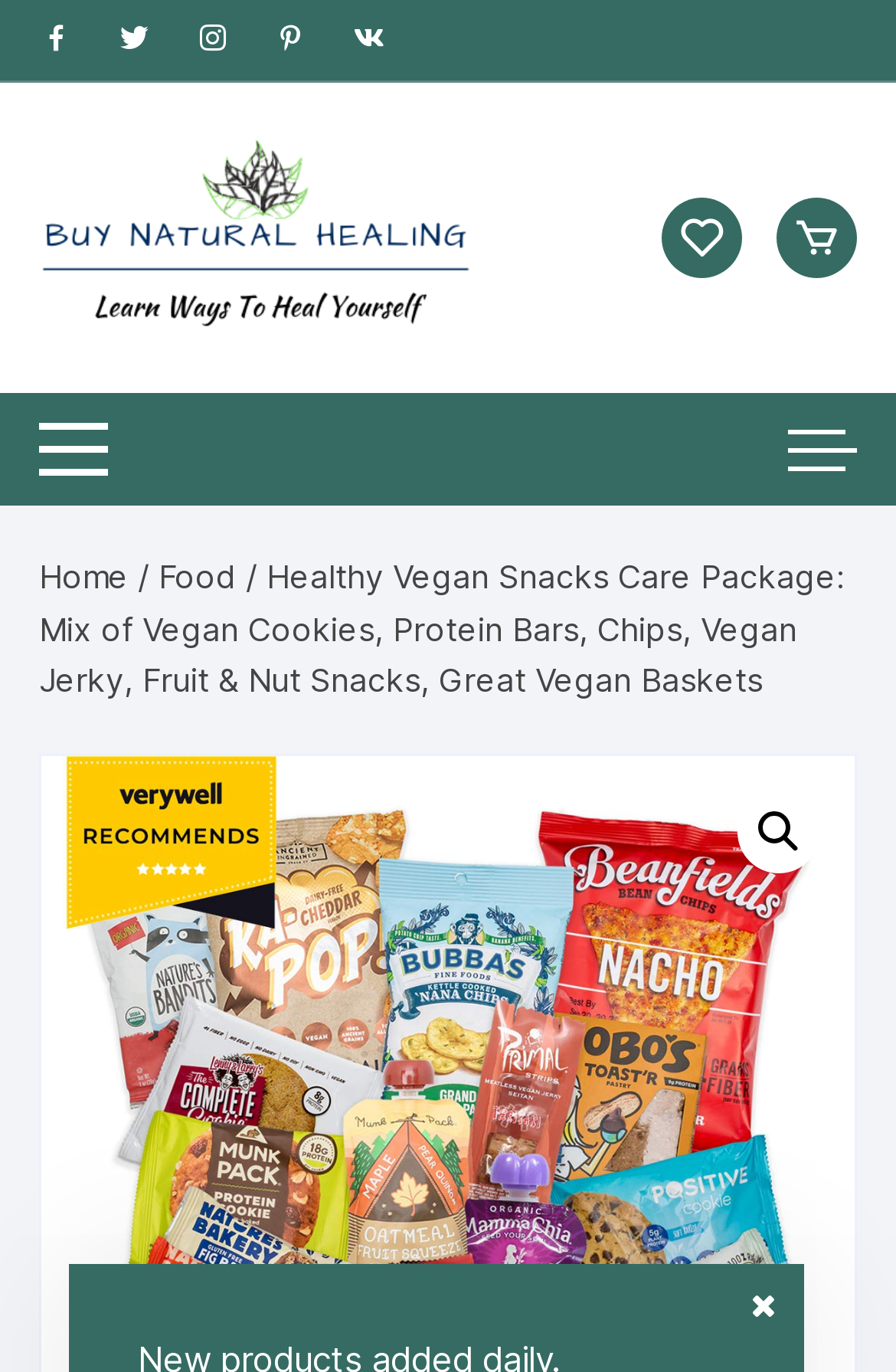Provide a thorough summary of the webpage.

The webpage appears to be an e-commerce page for a healthy vegan snacks care package. At the top left, there is a "Skip to content" link. Next to it, there are five social media links, represented by icons, aligned horizontally. Below these icons, there is a prominent link "Buy Natural Healing" with an accompanying image. 

On the top right, there are two buttons, one with a shopping cart icon and another with no text. Below these buttons, there is a navigation menu with links to "Home" and "Food", separated by forward slashes. The current page is indicated by the text "Healthy Vegan Snacks Care Package: Mix of Vegan Cookies, Protein Bars, Chips, Vegan Jerky, Fruit & Nut Snacks, Great Vegan Baskets", which spans almost the entire width of the page.

At the bottom right, there is a search button represented by a magnifying glass icon.